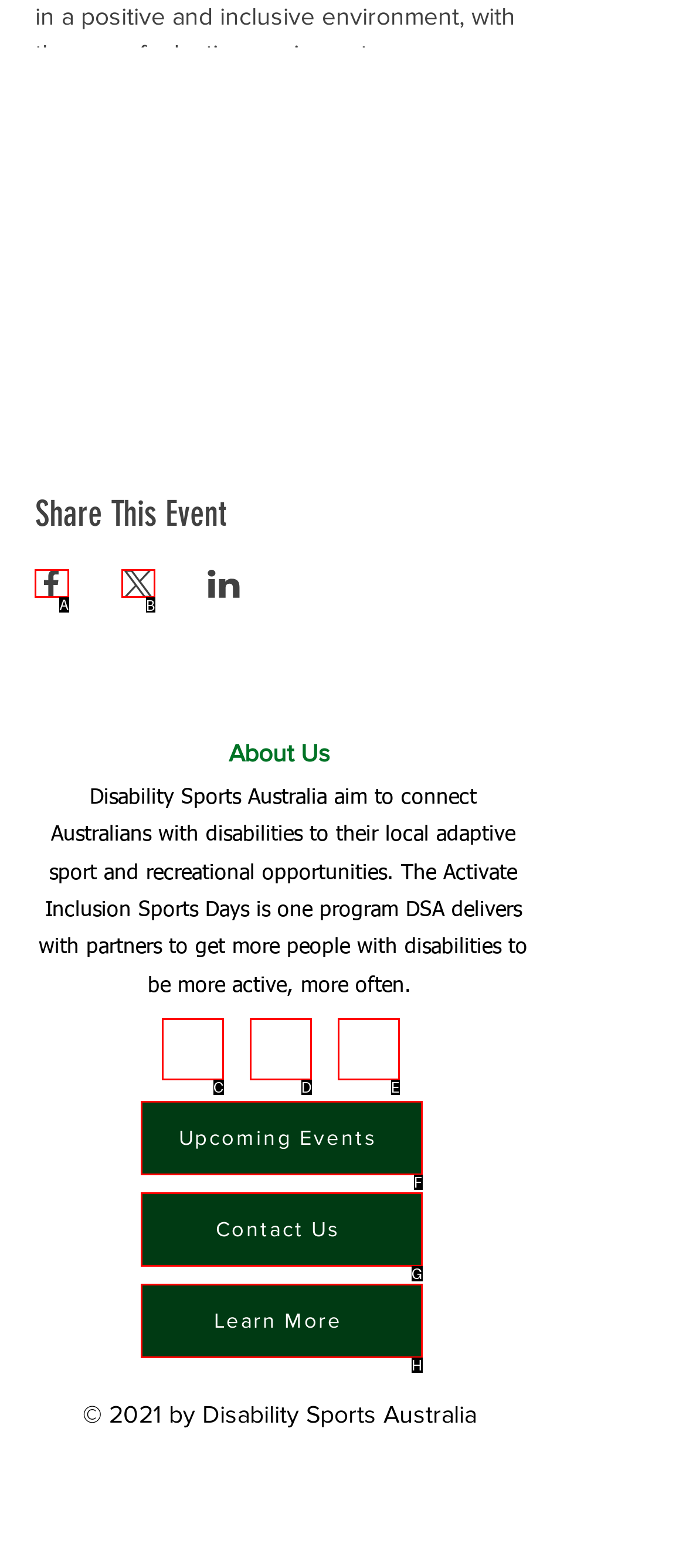Which UI element should you click on to achieve the following task: Click on 'Words after “doe” in song'? Provide the letter of the correct option.

None